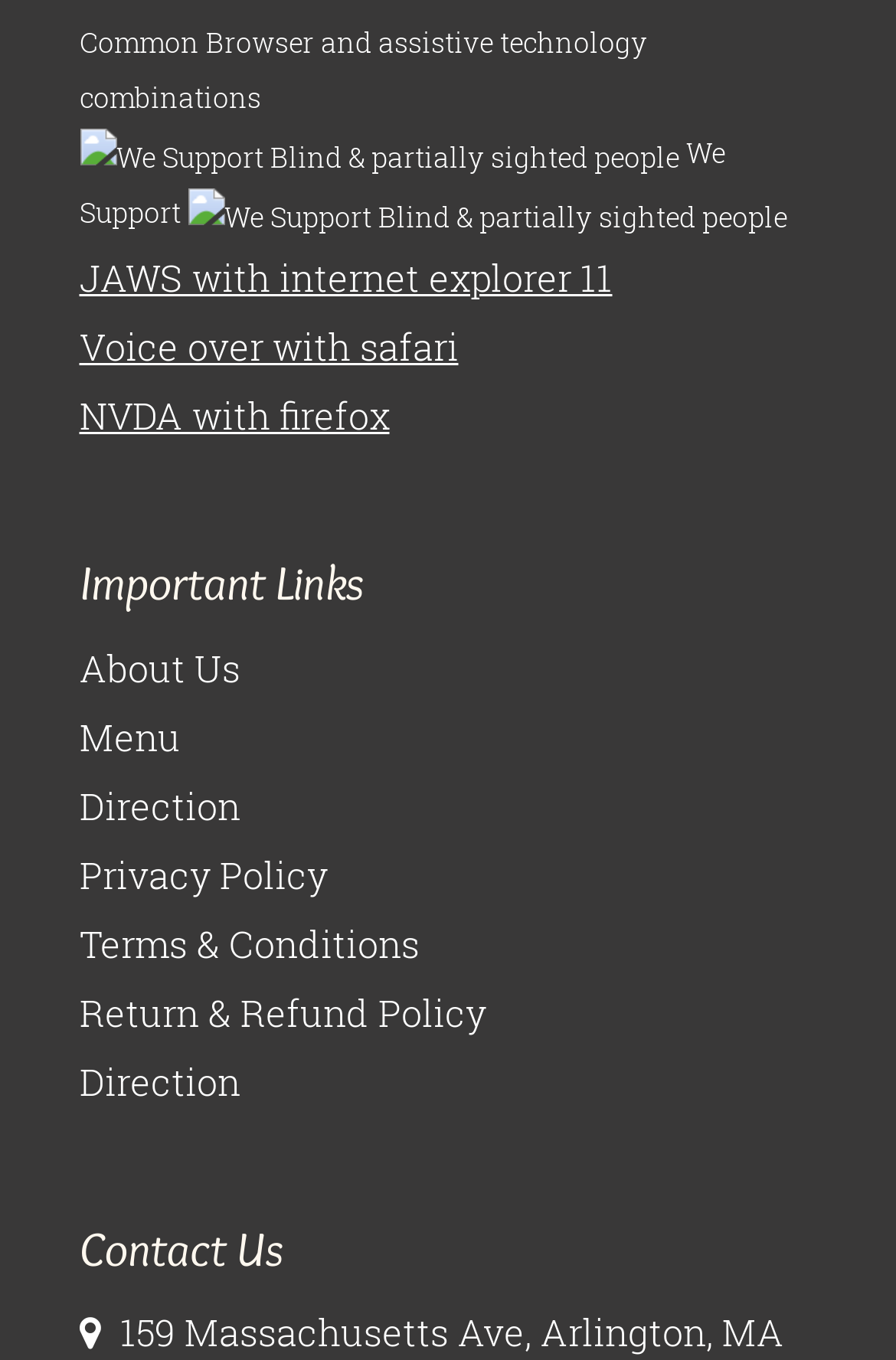Please give a one-word or short phrase response to the following question: 
What is the first link under 'Important Links'?

About Us